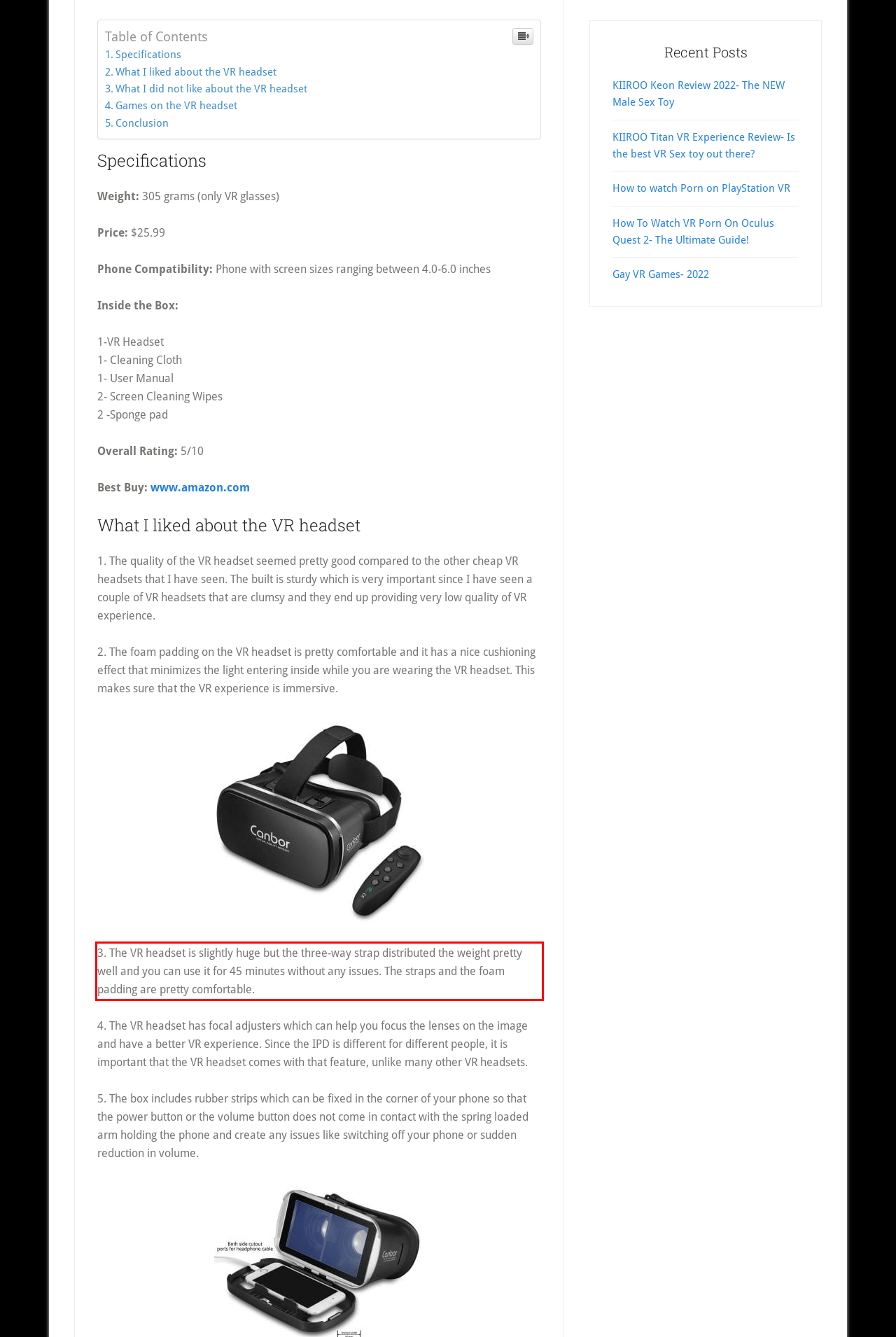With the provided screenshot of a webpage, locate the red bounding box and perform OCR to extract the text content inside it.

3. The VR headset is slightly huge but the three-way strap distributed the weight pretty well and you can use it for 45 minutes without any issues. The straps and the foam padding are pretty comfortable.